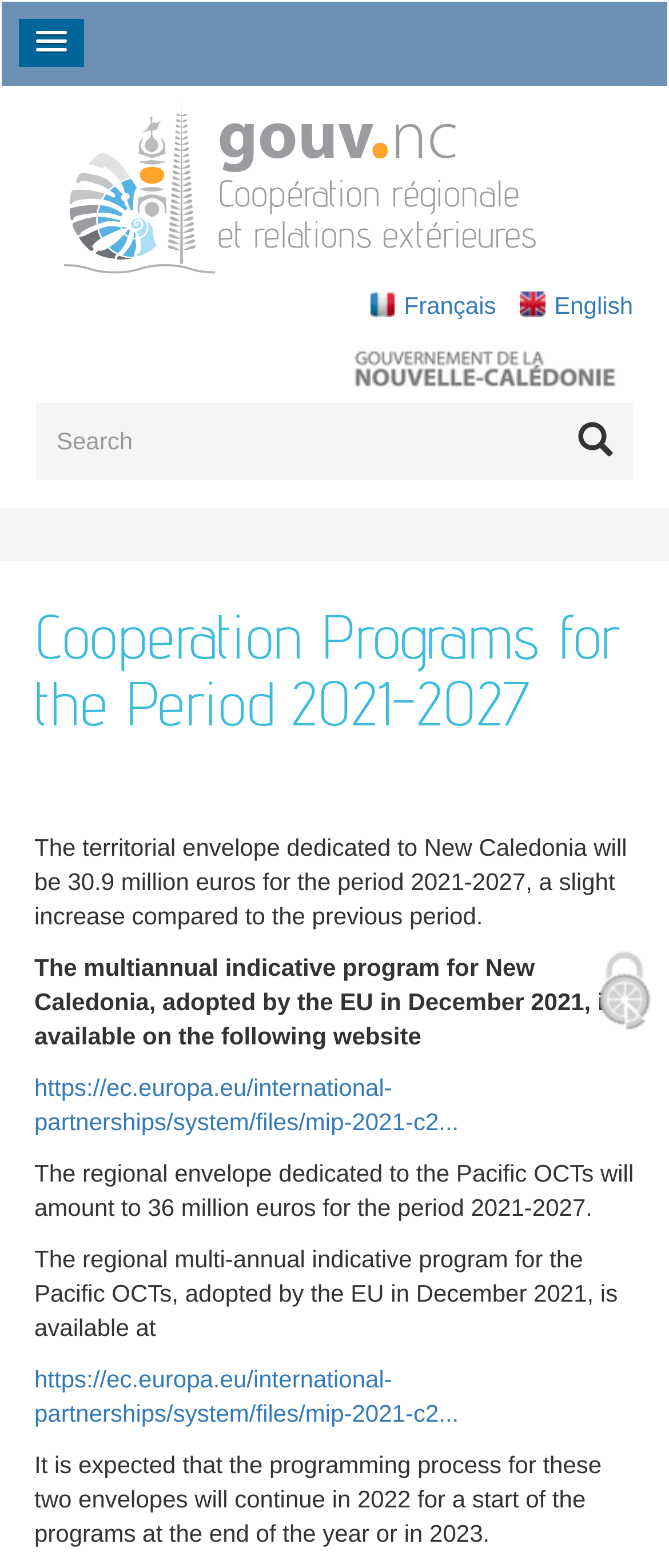Please identify the bounding box coordinates of the region to click in order to complete the given instruction: "Learn about the Pacific Islands Forum". The coordinates should be four float numbers between 0 and 1, i.e., [left, top, right, bottom].

[0.082, 0.395, 0.921, 0.417]